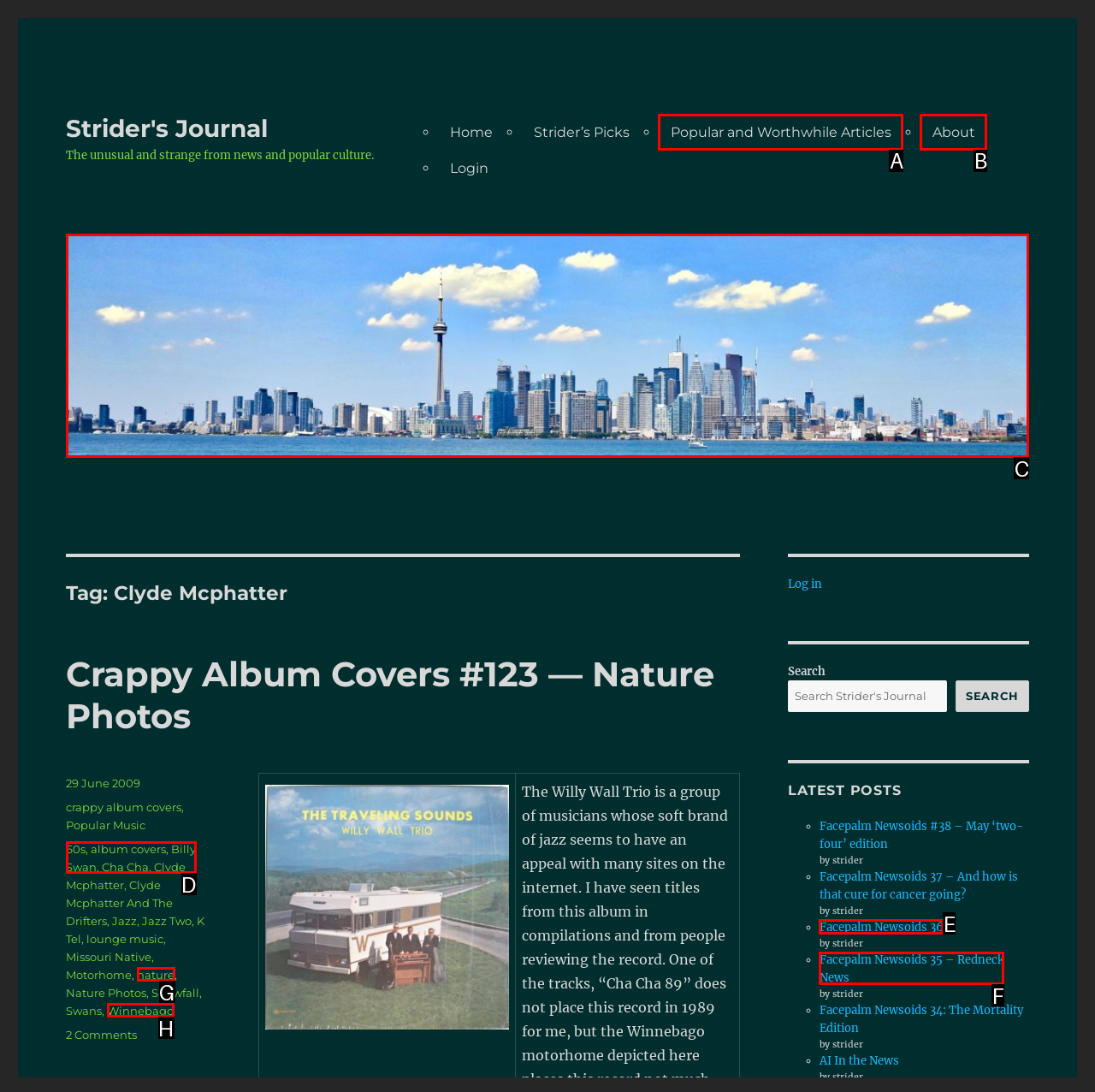Select the letter of the UI element that best matches: Facepalm Newsoids 36
Answer with the letter of the correct option directly.

E